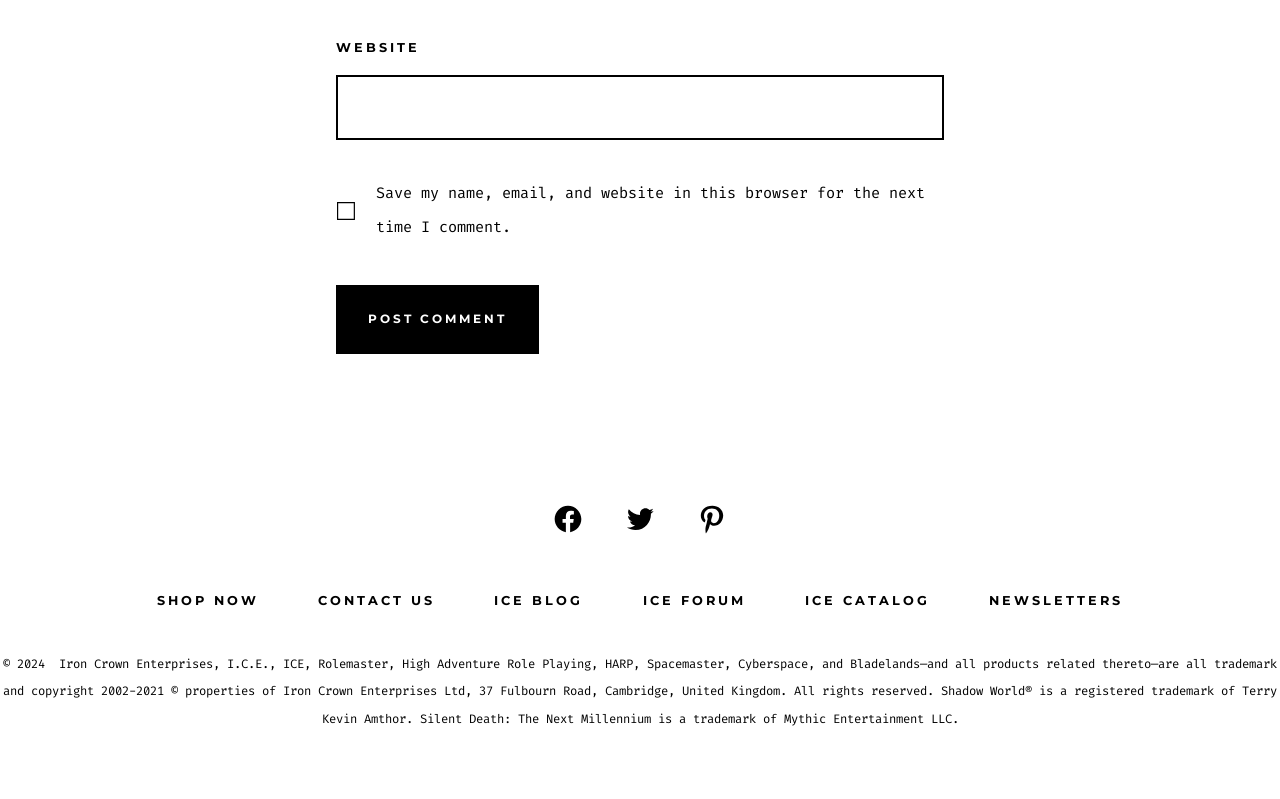Identify the bounding box coordinates of the element that should be clicked to fulfill this task: "Enter website". The coordinates should be provided as four float numbers between 0 and 1, i.e., [left, top, right, bottom].

[0.262, 0.094, 0.738, 0.175]